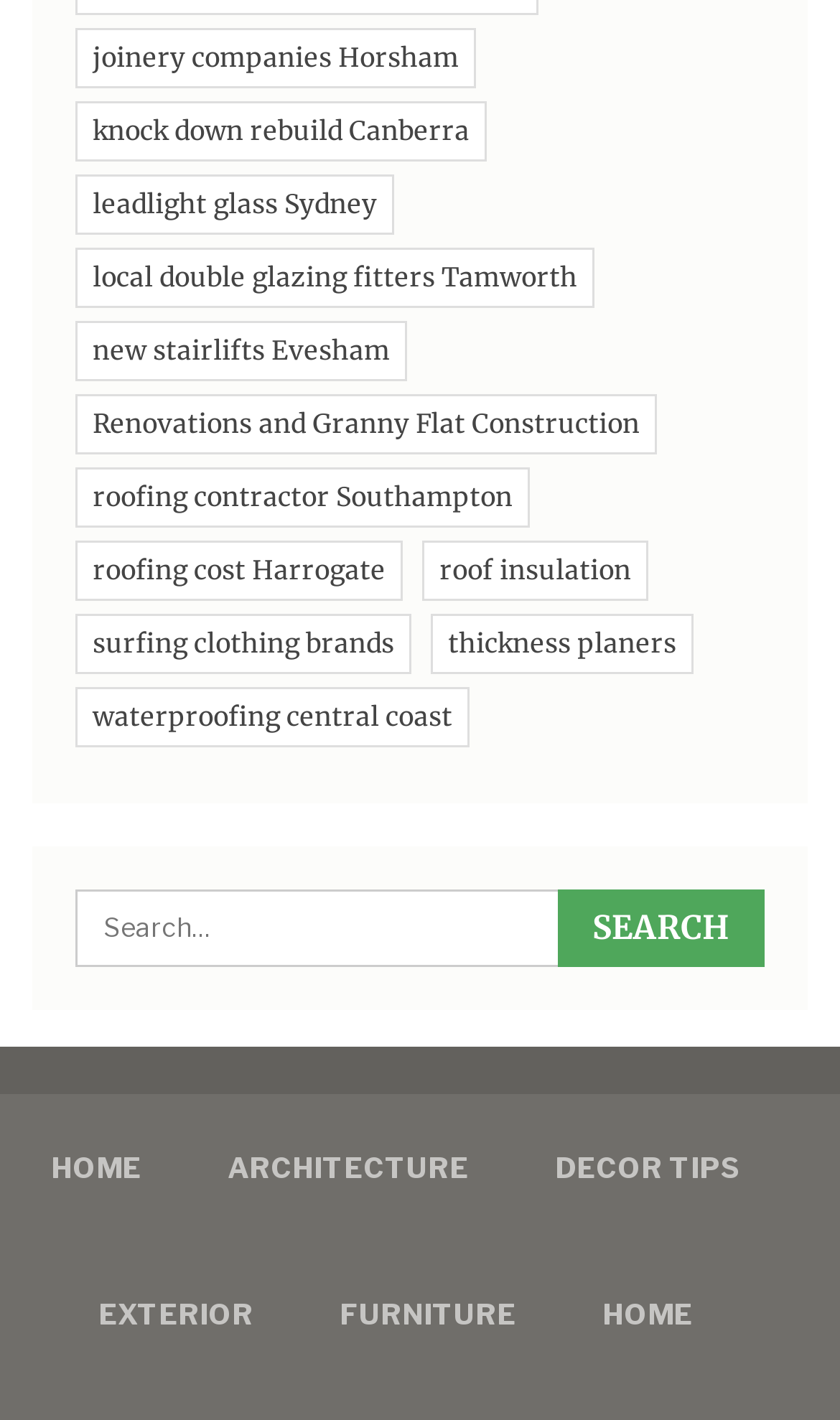What is the text on the search button?
Using the image as a reference, give a one-word or short phrase answer.

SEARCH